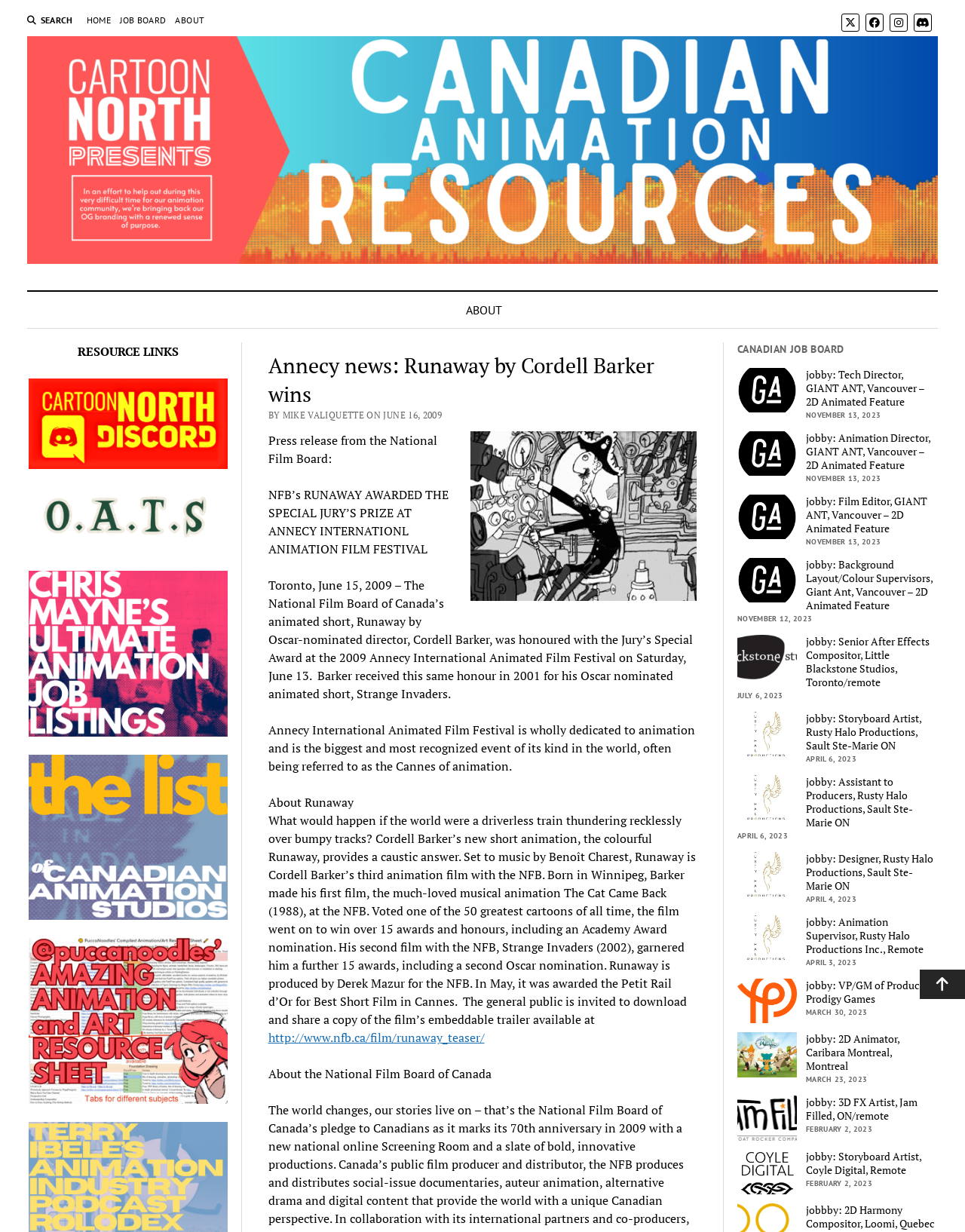Find the bounding box coordinates for the HTML element described in this sentence: "JOB BOARD". Provide the coordinates as four float numbers between 0 and 1, in the format [left, top, right, bottom].

[0.124, 0.011, 0.172, 0.022]